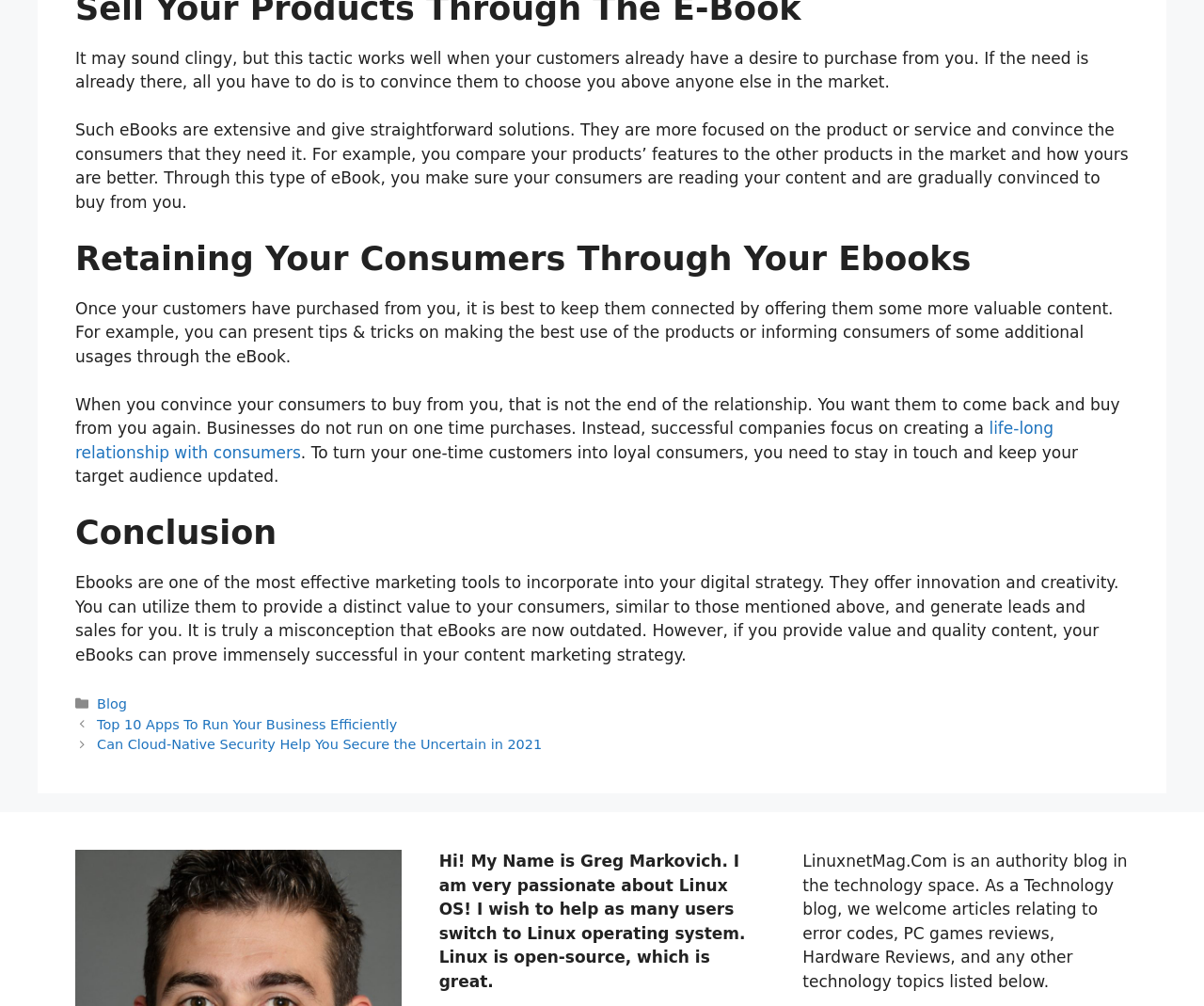What is the topic of the blog? Using the information from the screenshot, answer with a single word or phrase.

Technology